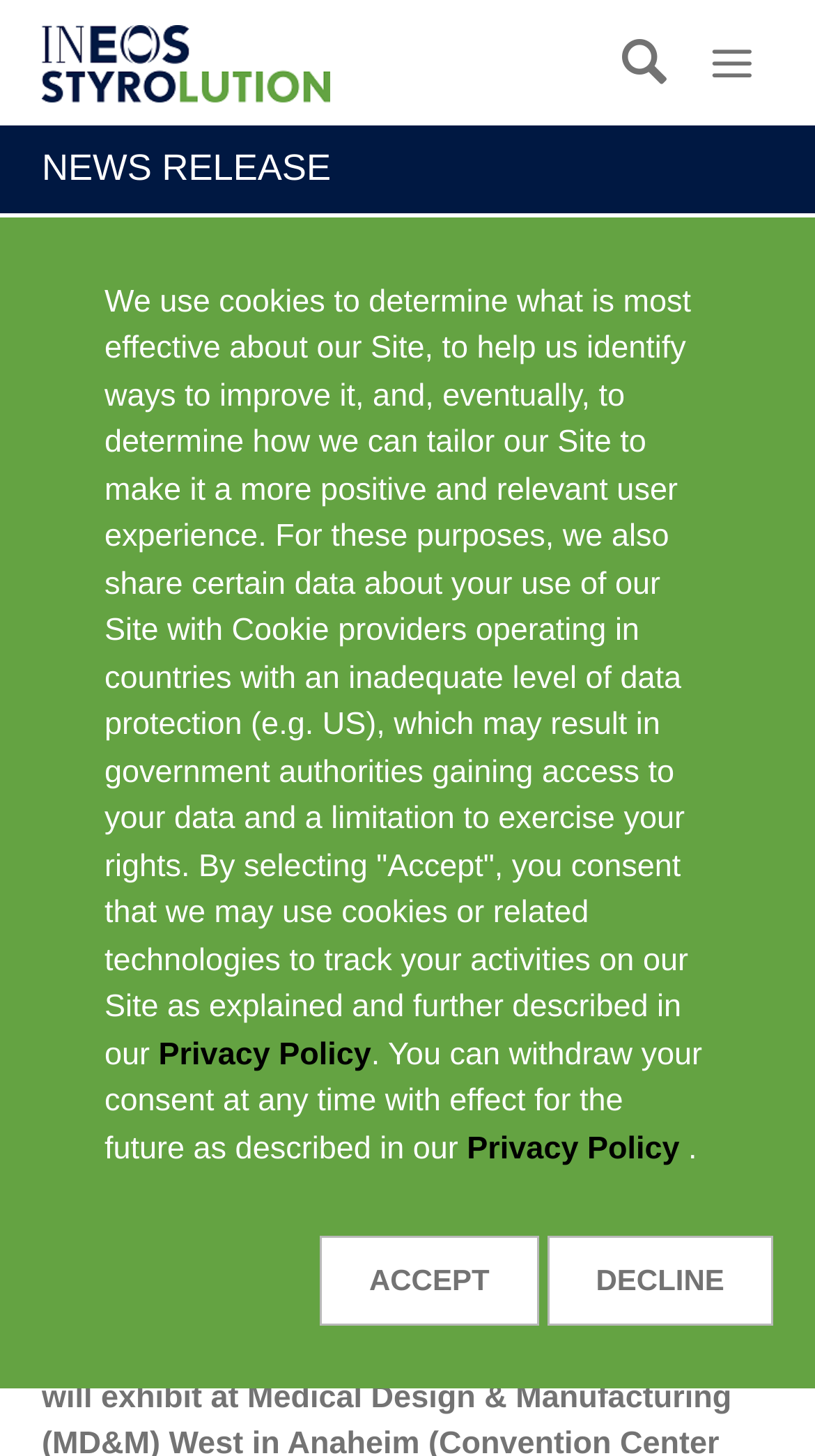Pinpoint the bounding box coordinates of the clickable area necessary to execute the following instruction: "View more about INEOS Styrolution". The coordinates should be given as four float numbers between 0 and 1, namely [left, top, right, bottom].

[0.743, 0.02, 0.838, 0.067]